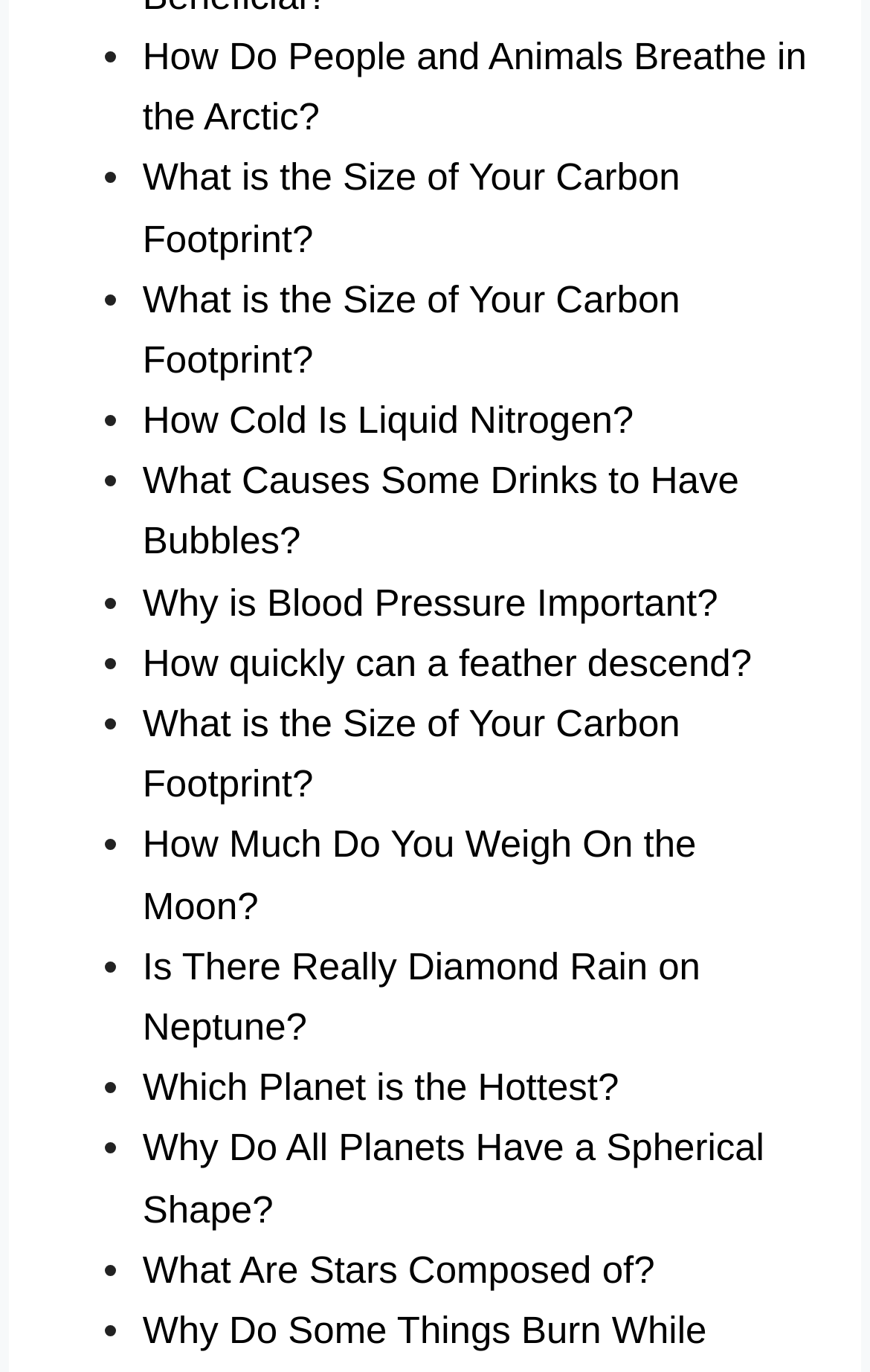Respond to the question below with a single word or phrase: What is the topic of the first link?

Arctic breathing